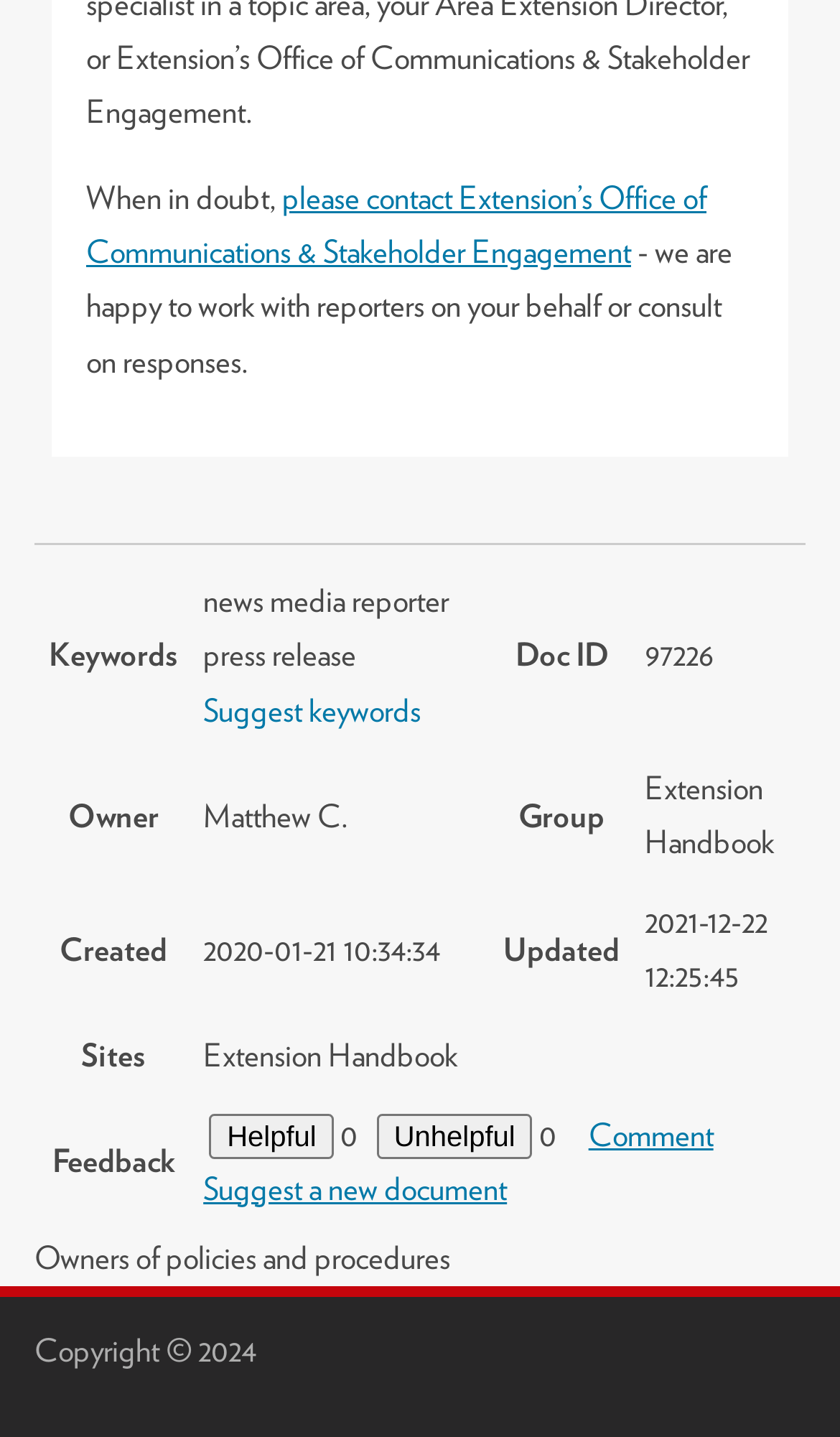Who is the owner of the current document?
Could you answer the question in a detailed manner, providing as much information as possible?

The owner of the current document is Matthew C., as indicated in the table under the 'Owner' column.